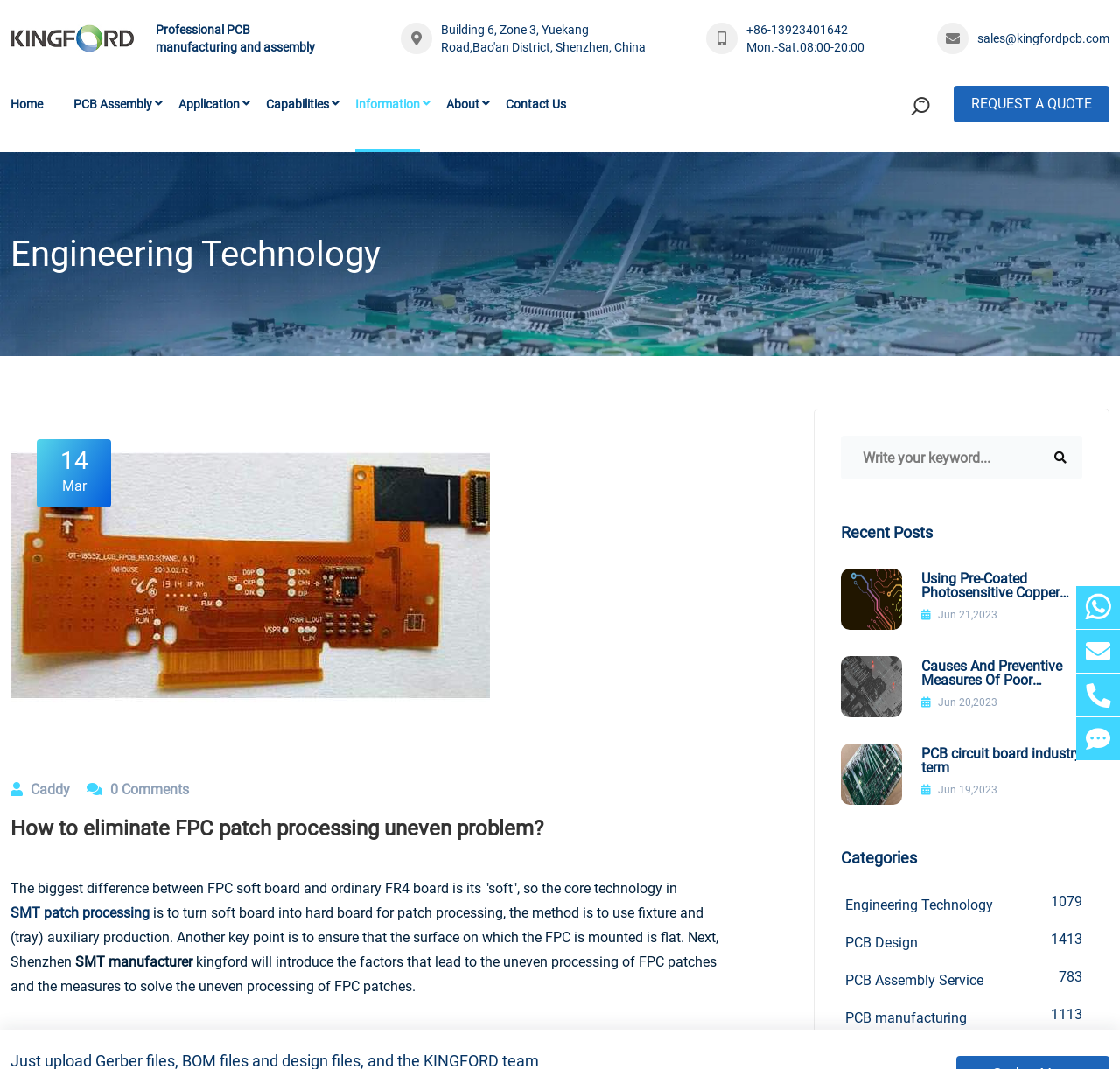Please find the bounding box coordinates of the element that you should click to achieve the following instruction: "Click on the 'REQUEST A QUOTE' button". The coordinates should be presented as four float numbers between 0 and 1: [left, top, right, bottom].

[0.852, 0.08, 0.991, 0.115]